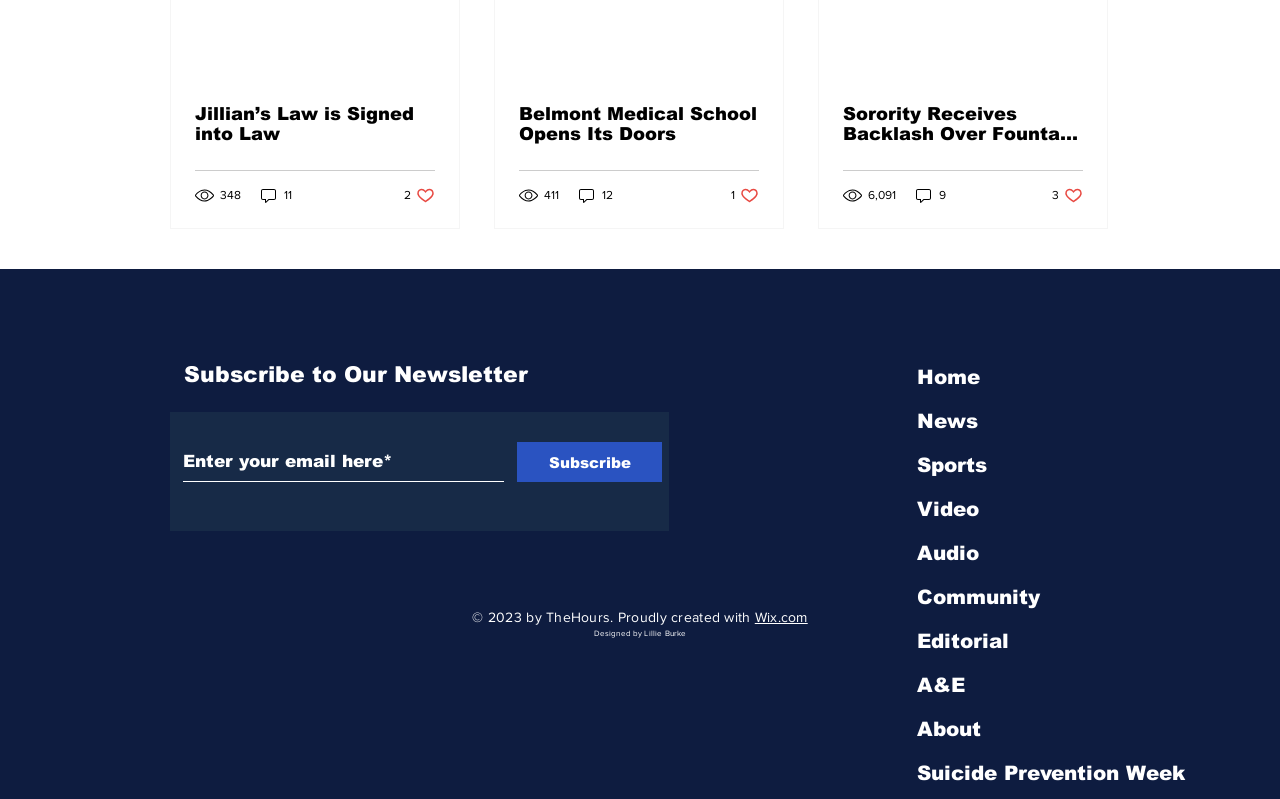What is the name of the website's creator?
Provide a detailed answer to the question, using the image to inform your response.

The website's creator is indicated by the text 'Designed by Lillie Burke' which is located at the bottom of the page.